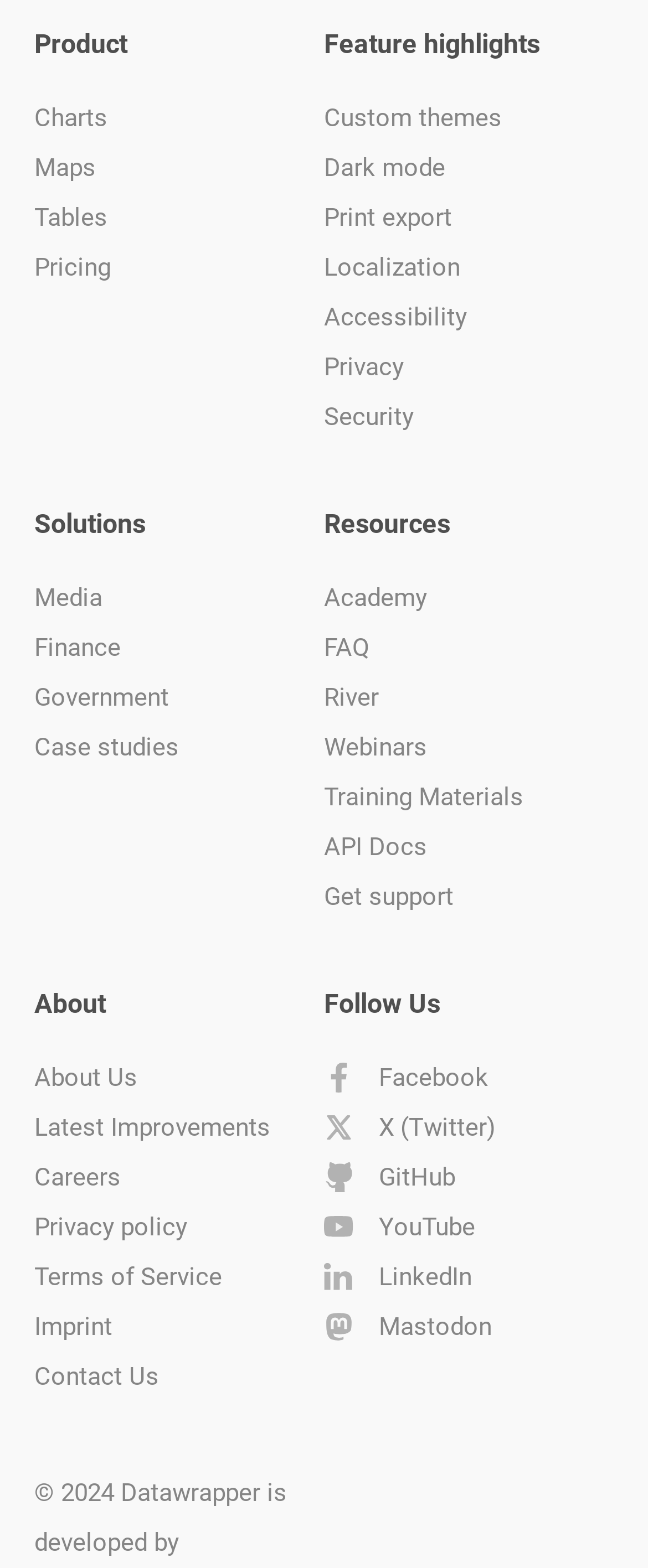How many main categories are there?
Using the visual information from the image, give a one-word or short-phrase answer.

4